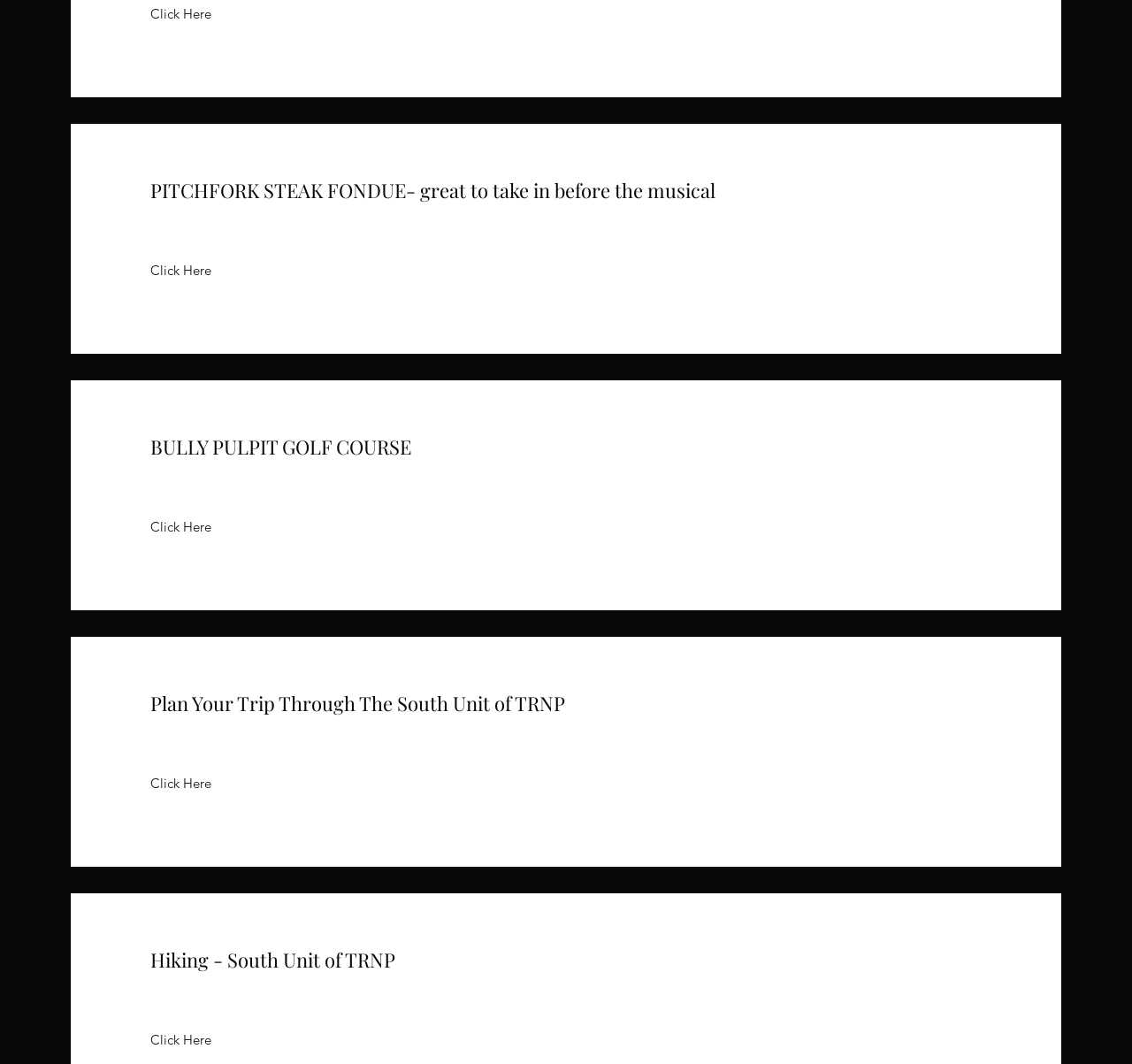What is the last activity mentioned on the webpage?
Please provide a single word or phrase answer based on the image.

Hiking